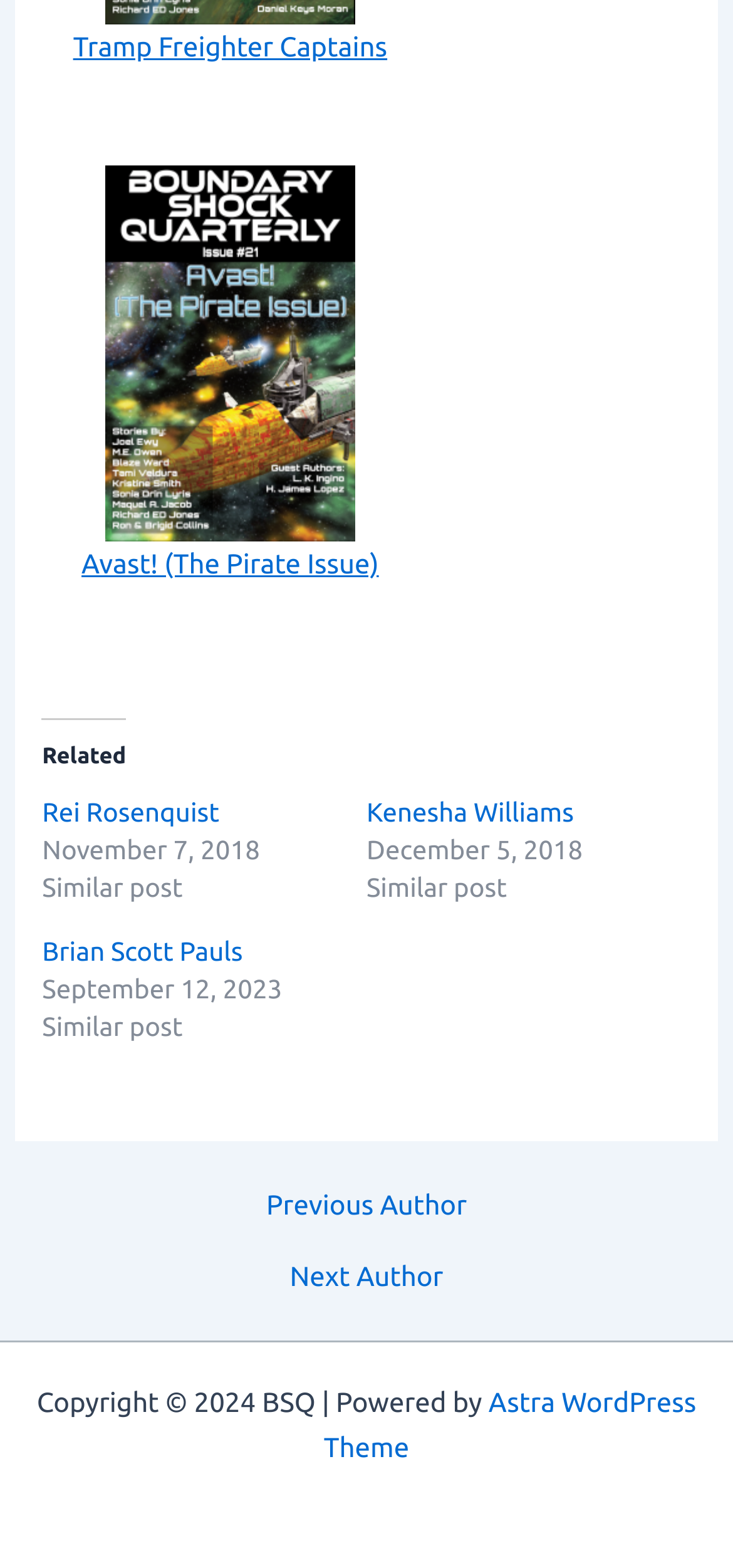Using the provided element description "Rei Rosenquist", determine the bounding box coordinates of the UI element.

[0.058, 0.509, 0.299, 0.528]